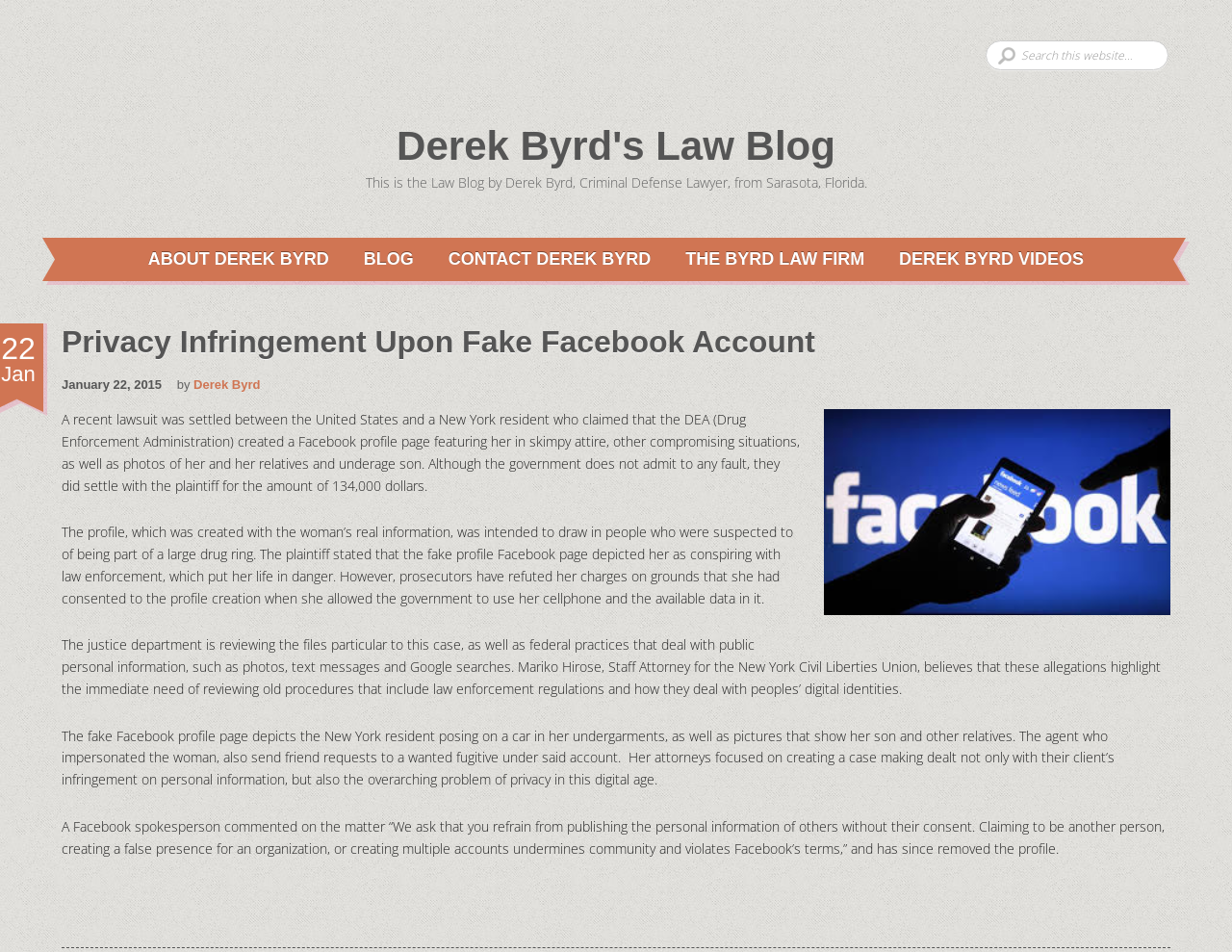Determine the bounding box coordinates of the clickable element to achieve the following action: 'Learn about Derek Byrd'. Provide the coordinates as four float values between 0 and 1, formatted as [left, top, right, bottom].

[0.108, 0.249, 0.28, 0.294]